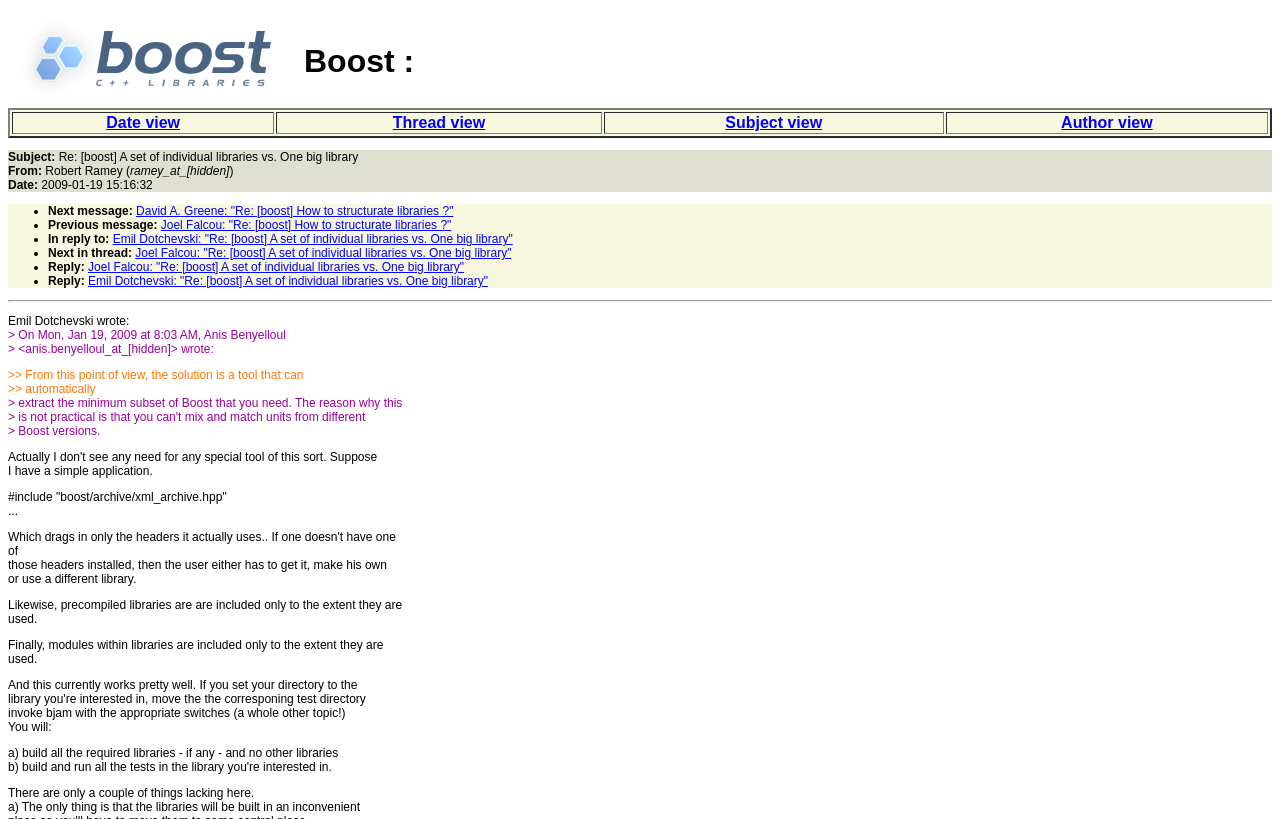Identify the bounding box coordinates of the region that needs to be clicked to carry out this instruction: "Click the 'Thread view' link". Provide these coordinates as four float numbers ranging from 0 to 1, i.e., [left, top, right, bottom].

[0.216, 0.137, 0.47, 0.164]